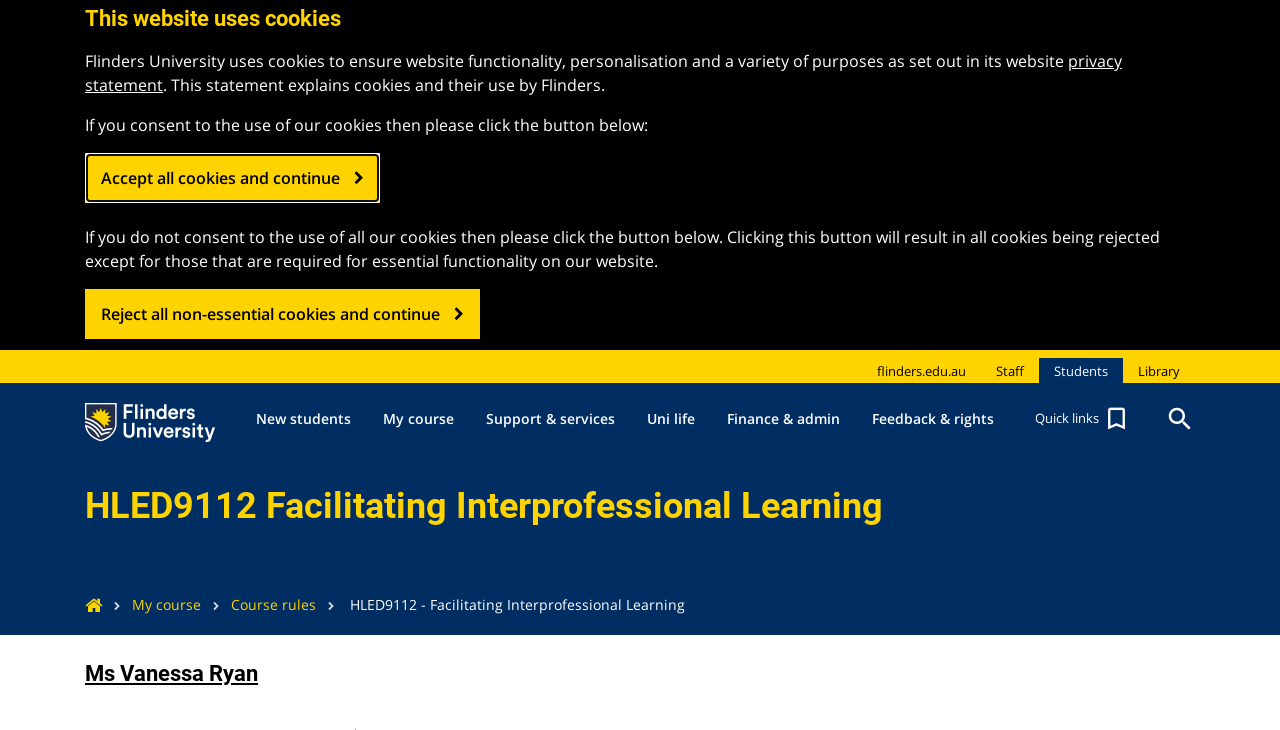Identify and provide the main heading of the webpage.

HLED9112 Facilitating Interprofessional Learning